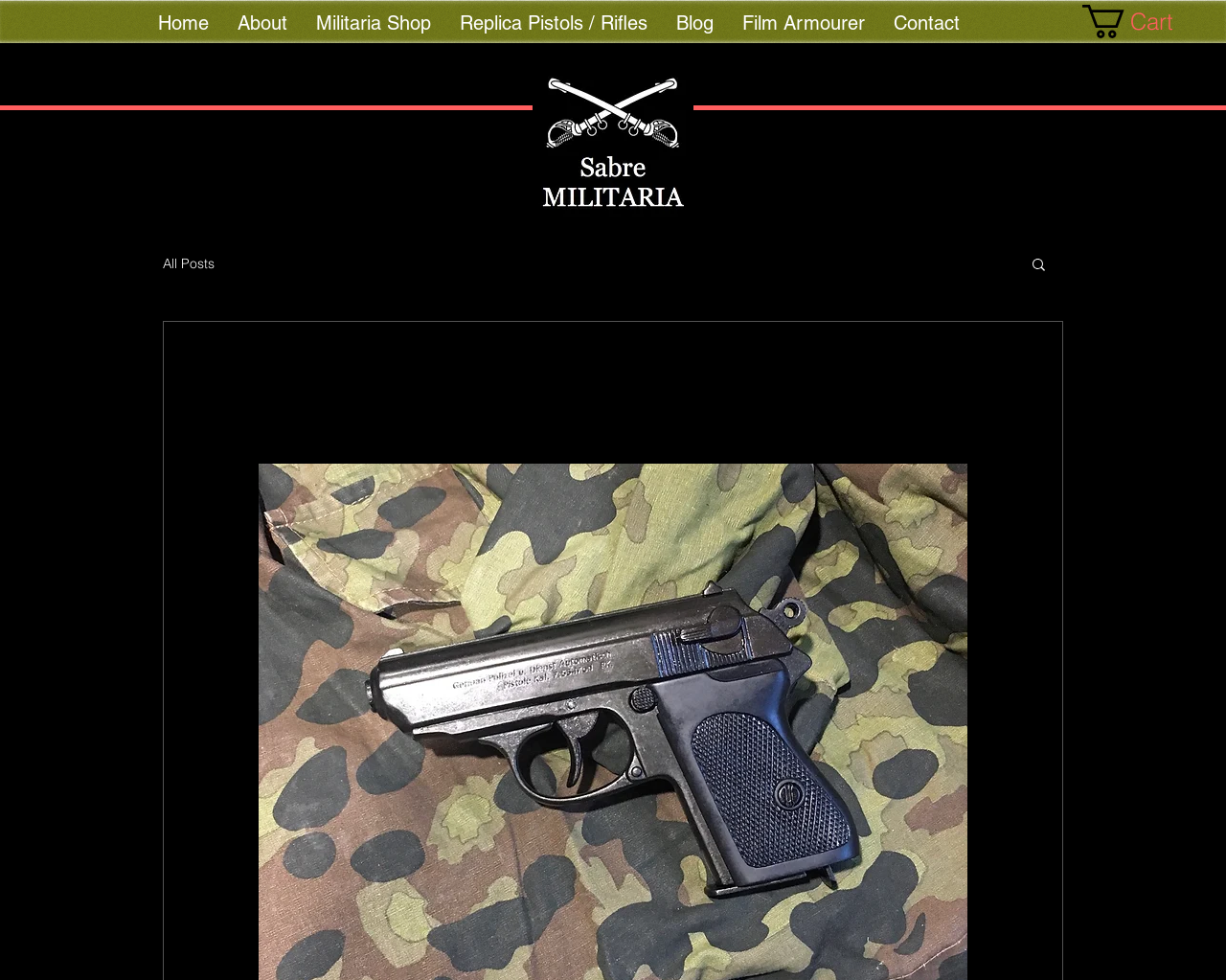Highlight the bounding box coordinates of the region I should click on to meet the following instruction: "open cart".

[0.922, 0.007, 0.957, 0.036]